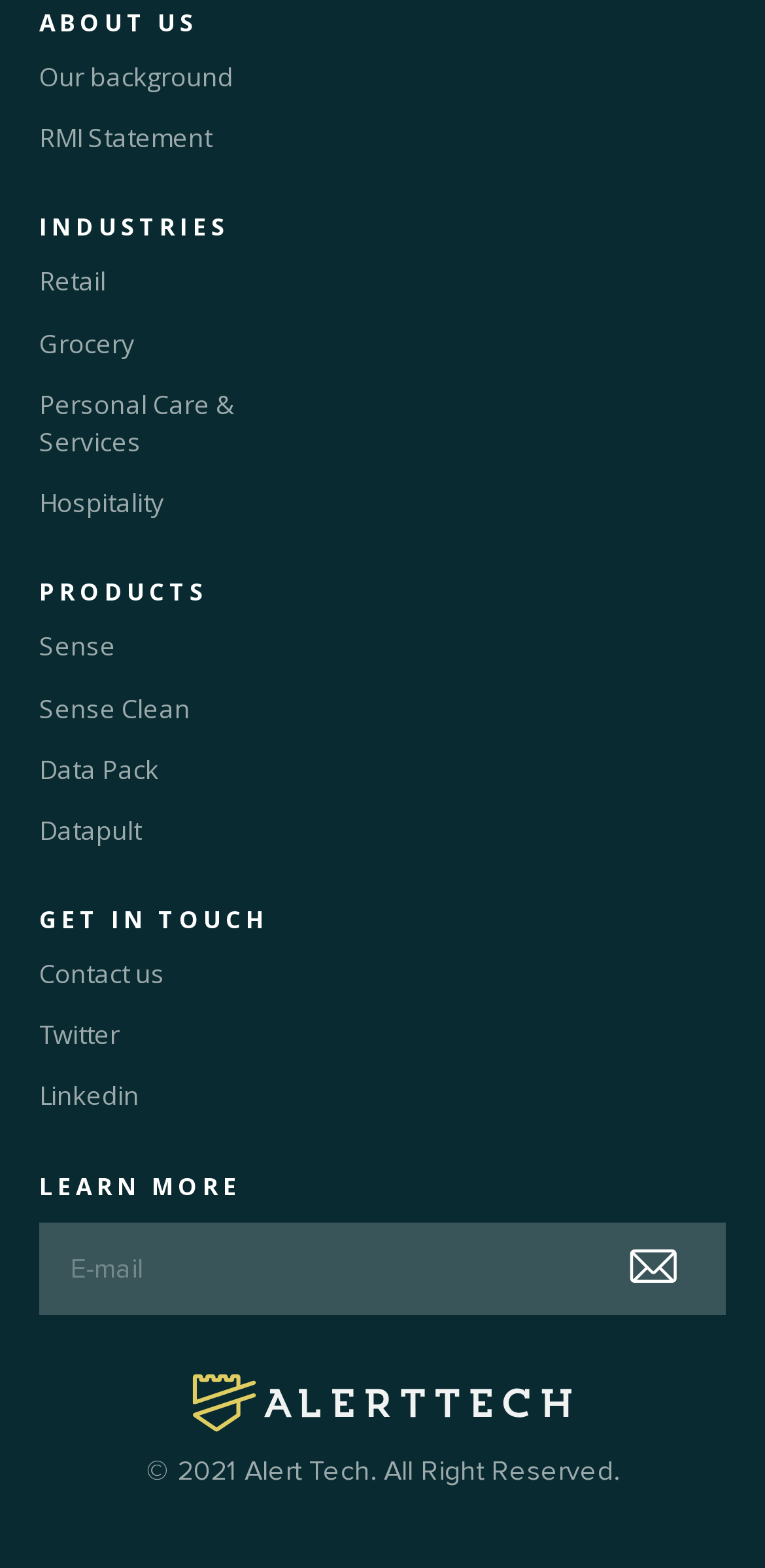Please indicate the bounding box coordinates of the element's region to be clicked to achieve the instruction: "Explore the retail industry". Provide the coordinates as four float numbers between 0 and 1, i.e., [left, top, right, bottom].

[0.051, 0.168, 0.138, 0.192]